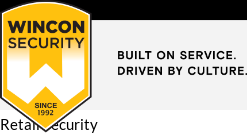What are the two colors of the Wincon Security logo?
Refer to the image and offer an in-depth and detailed answer to the question.

The caption describes the logo as having a clean, two-toned background, emphasizing its colors of yellow and black, which convey strength and reliability.